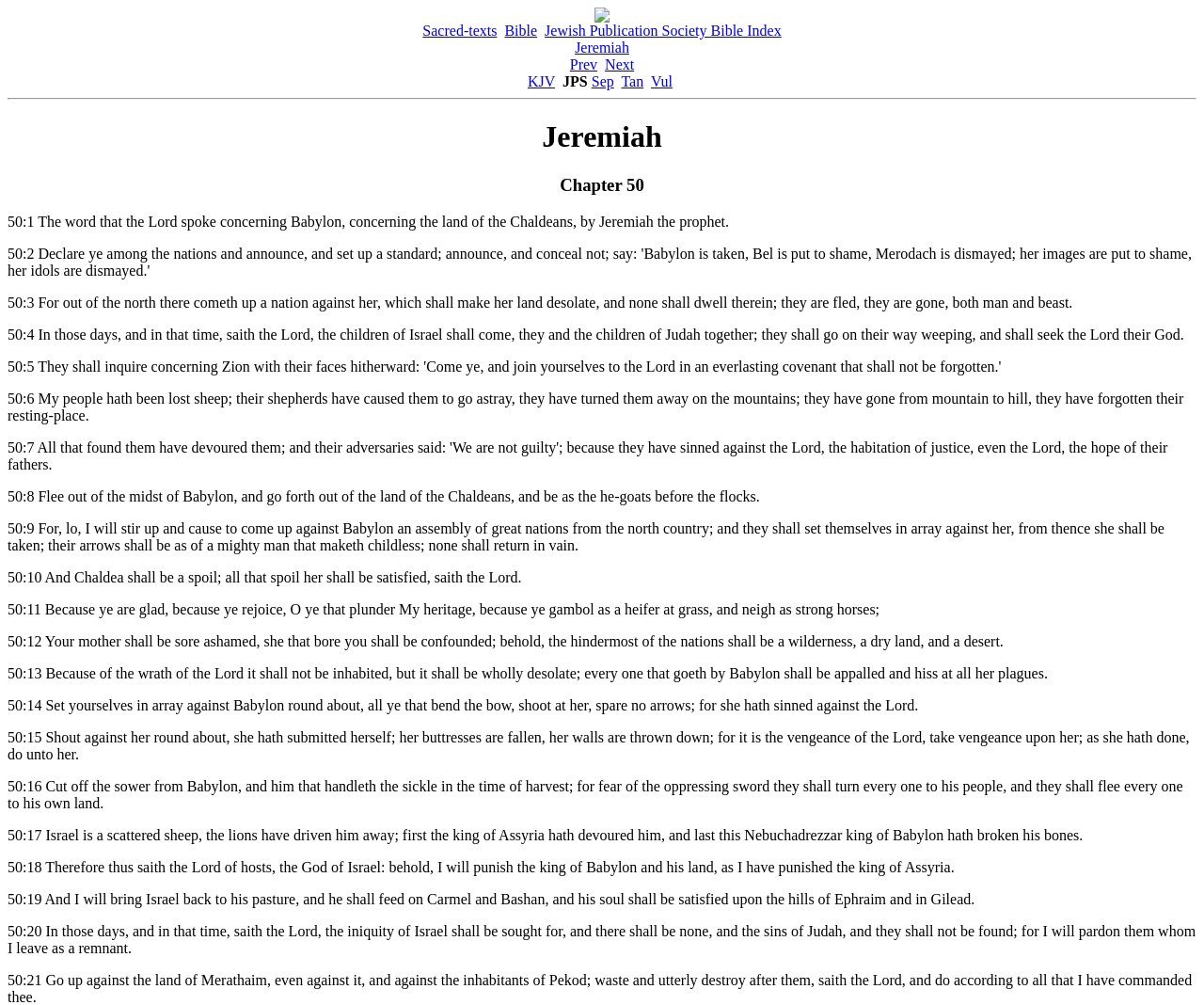Determine the bounding box coordinates for the HTML element described here: "Jewish Publication Society Bible Index".

[0.452, 0.022, 0.649, 0.038]